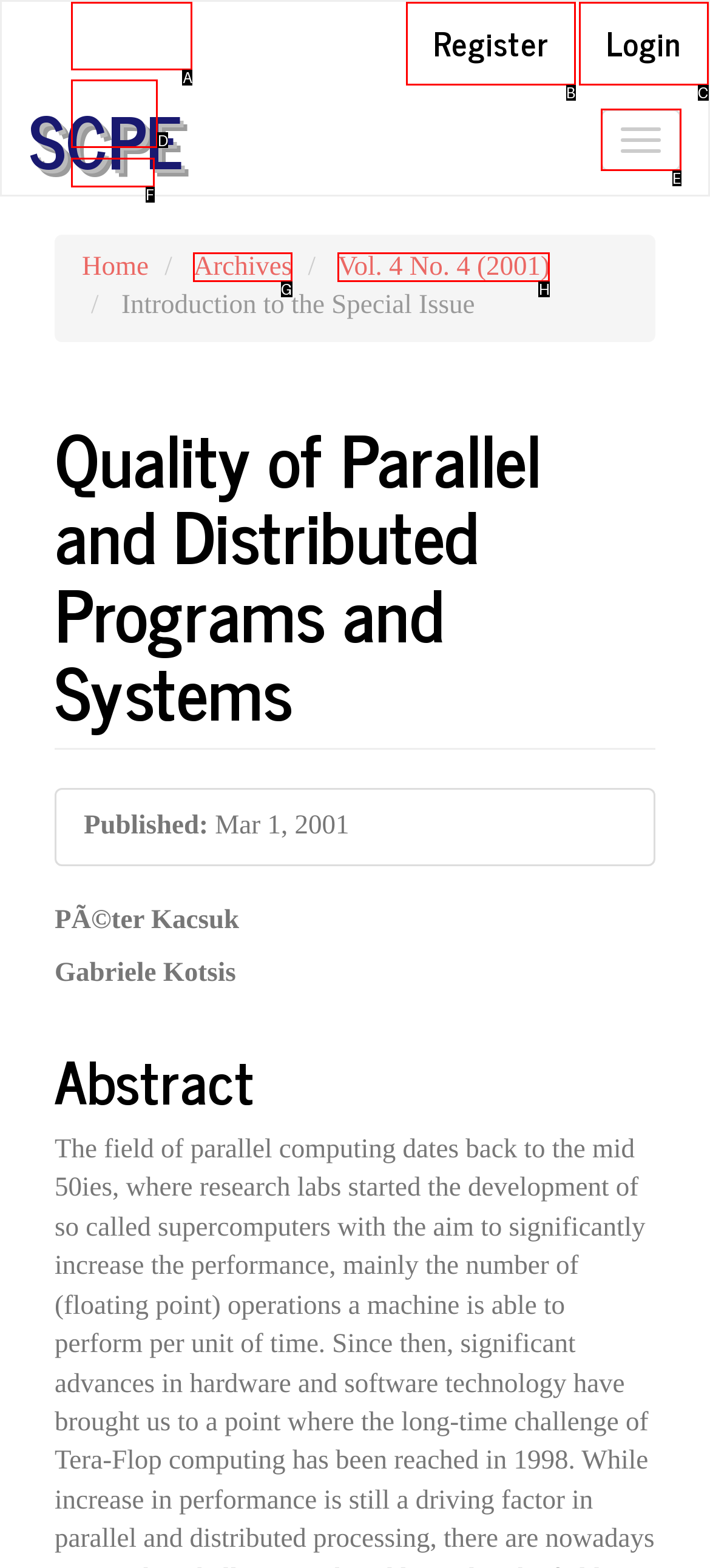From the provided options, pick the HTML element that matches the description: info@wpfcounseling.com. Respond with the letter corresponding to your choice.

None